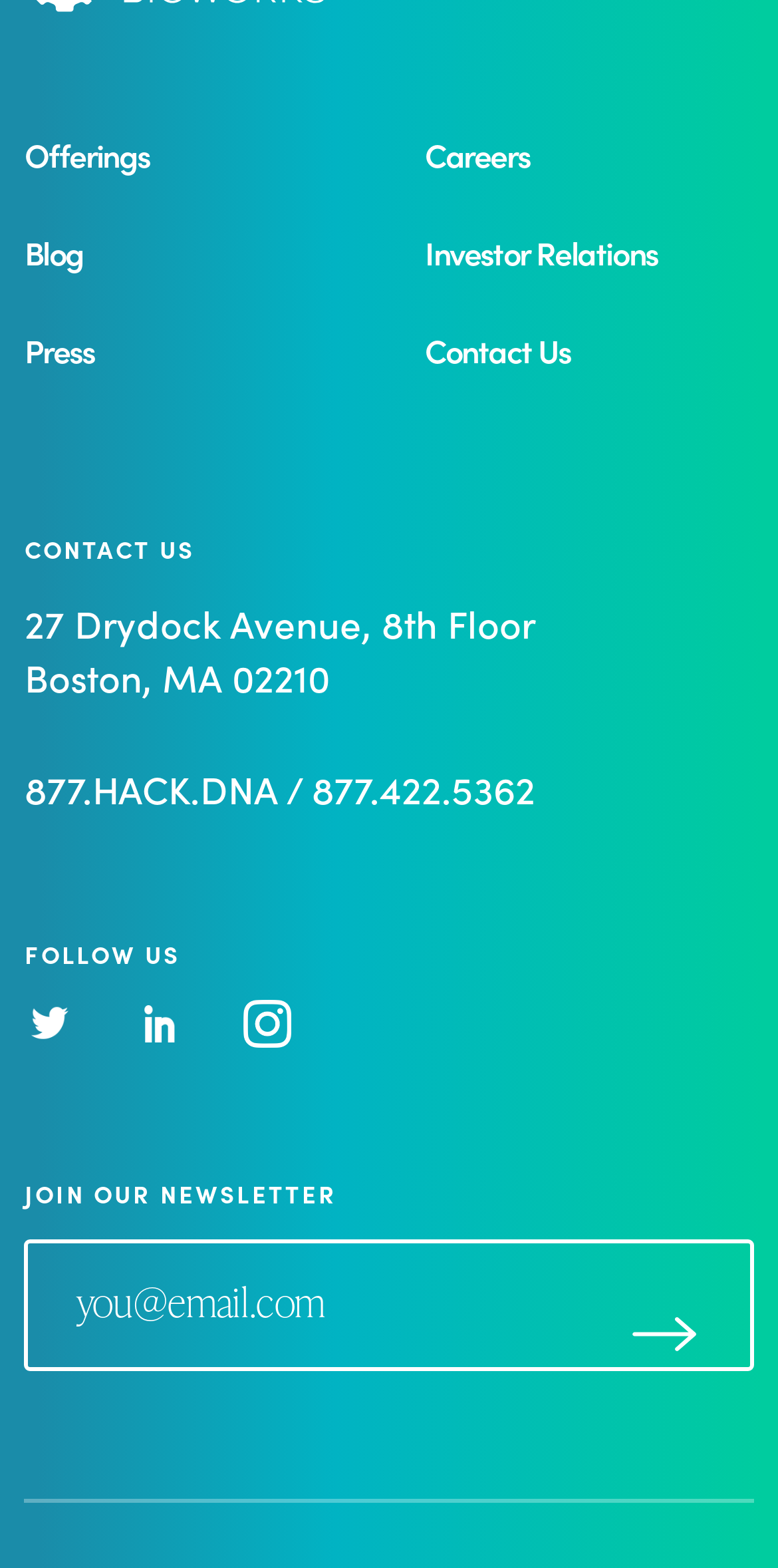Identify the bounding box coordinates for the element that needs to be clicked to fulfill this instruction: "Click on Submit". Provide the coordinates in the format of four float numbers between 0 and 1: [left, top, right, bottom].

[0.776, 0.812, 0.93, 0.889]